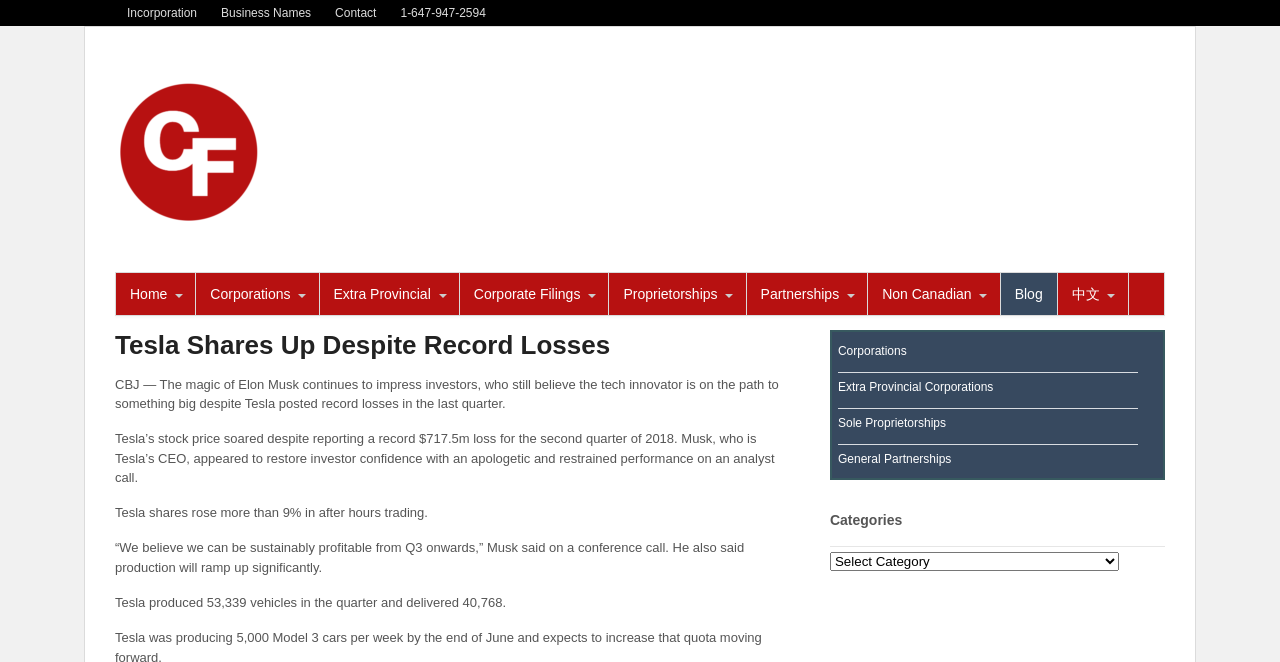Pinpoint the bounding box coordinates of the clickable element to carry out the following instruction: "Click on Incorporation."

[0.09, 0.0, 0.163, 0.04]